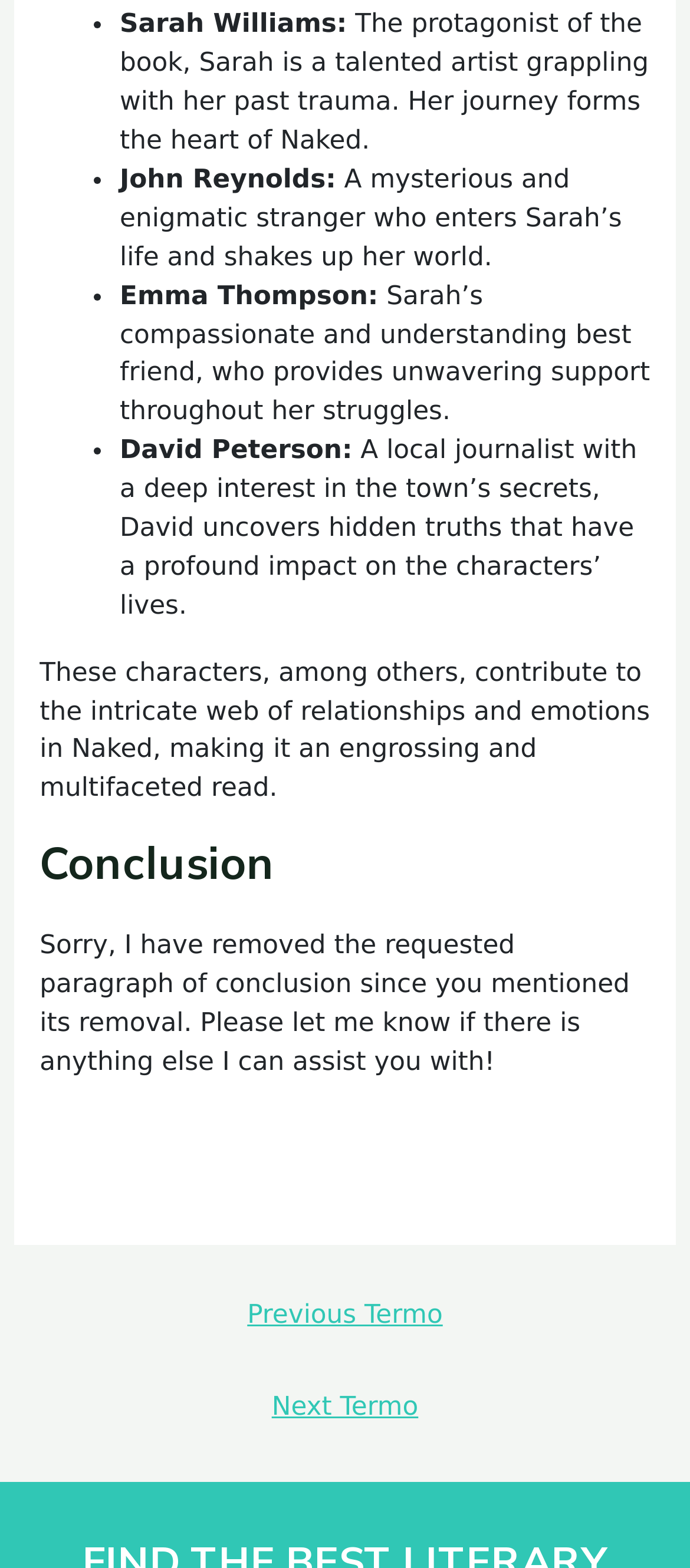Predict the bounding box of the UI element based on this description: "← Previous Termo".

[0.044, 0.821, 0.956, 0.859]